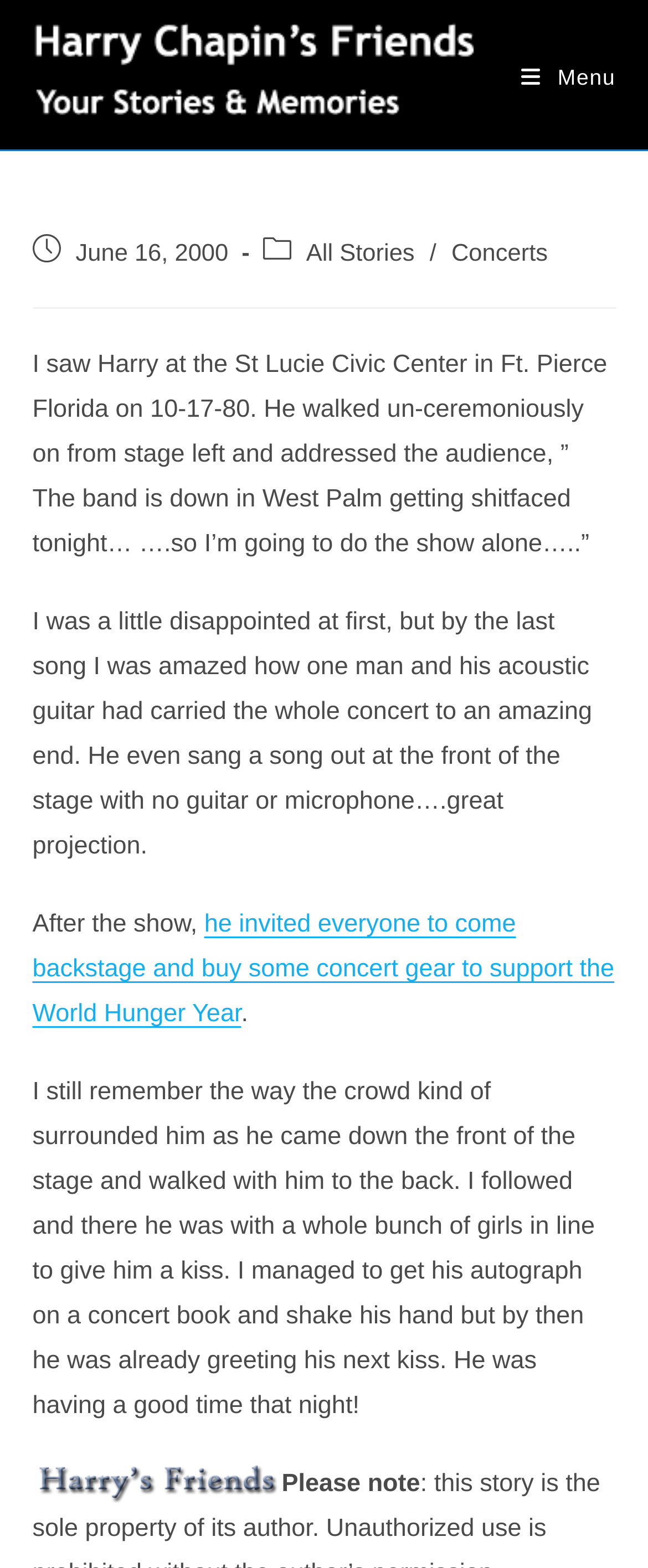Use one word or a short phrase to answer the question provided: 
What is the purpose of the backstage event after the show?

To support the World Hunger Year